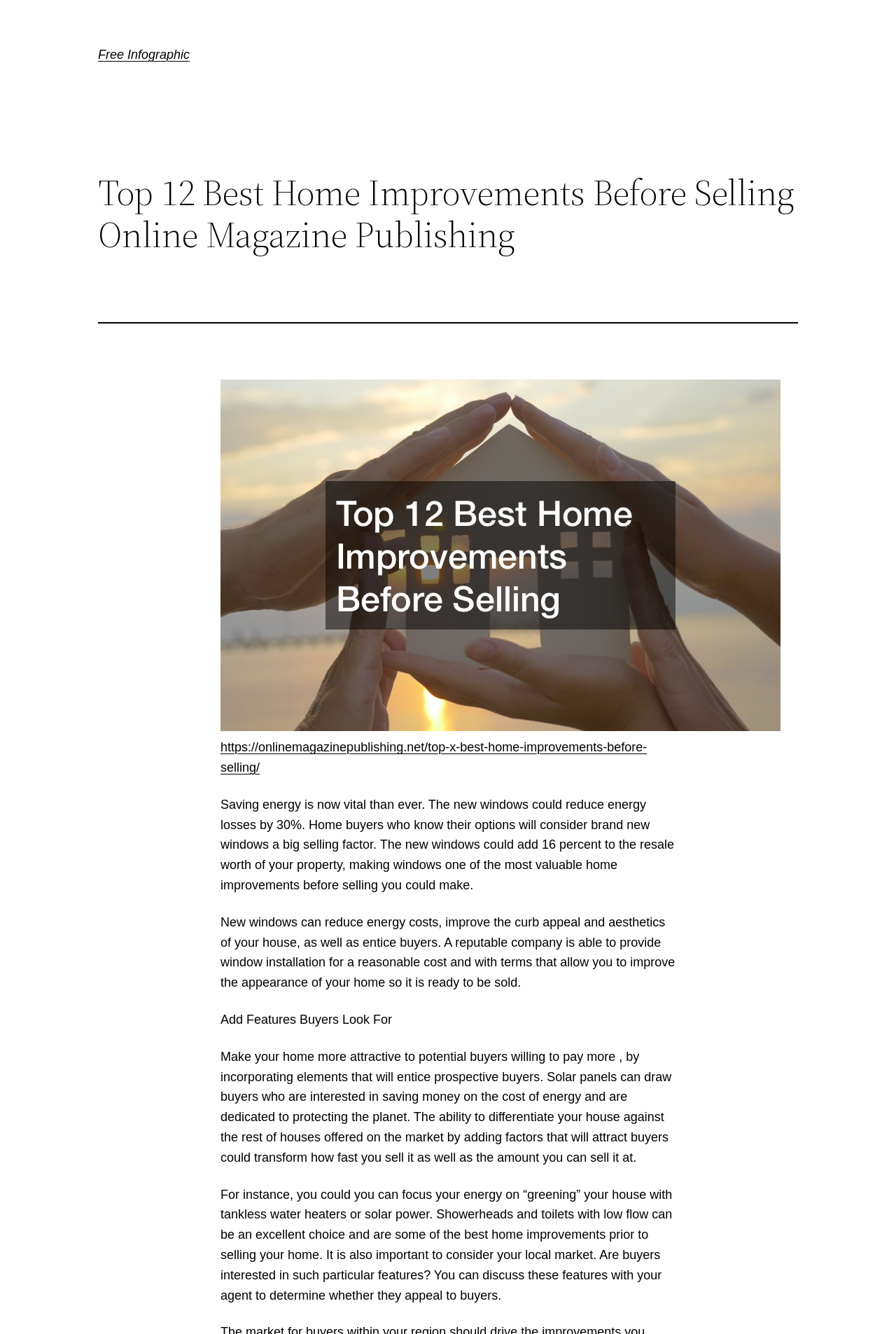Given the element description, predict the bounding box coordinates in the format (top-left x, top-left y, bottom-right x, bottom-right y), using floating point numbers between 0 and 1: Free Infographic

[0.109, 0.036, 0.212, 0.046]